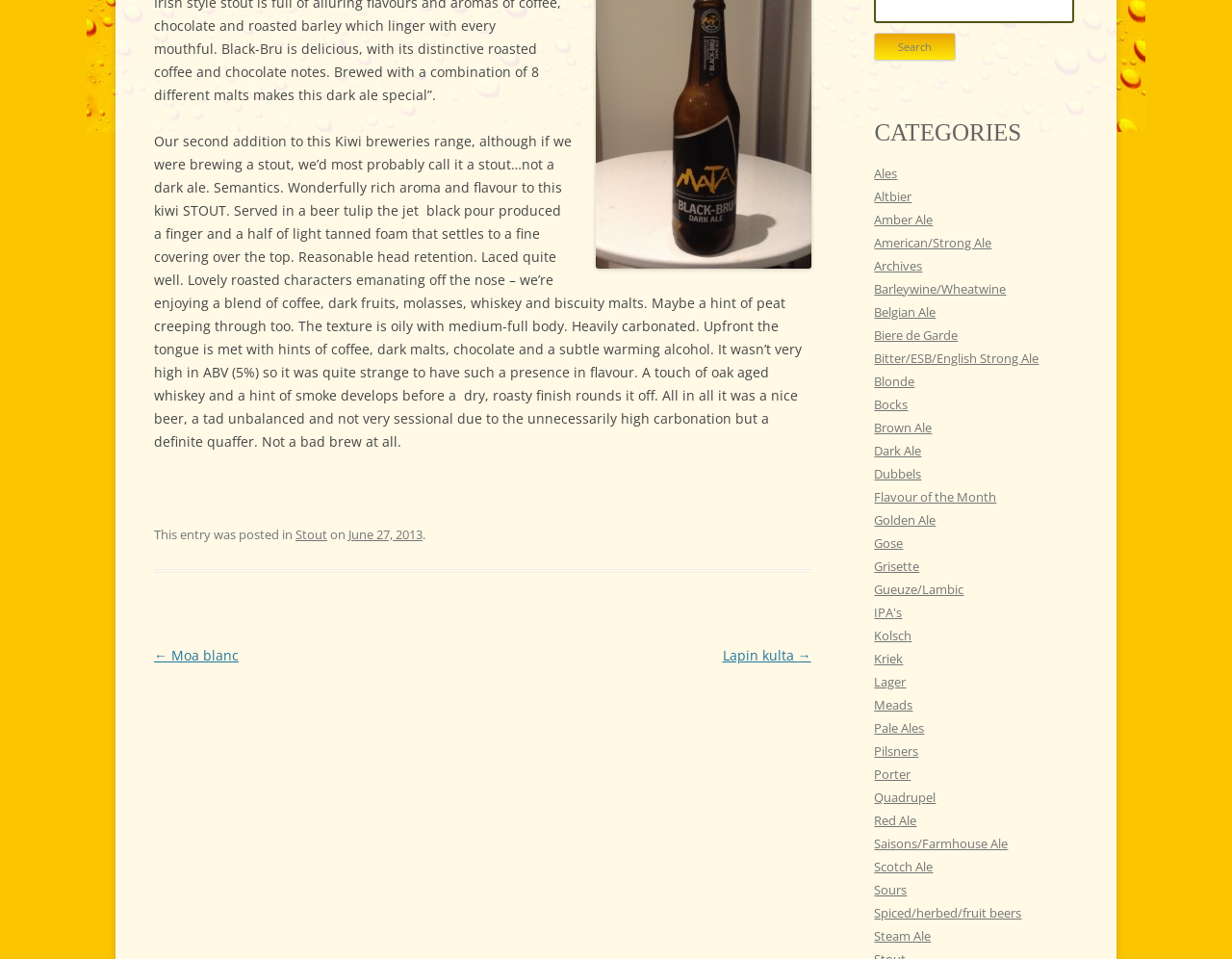Given the following UI element description: "Brown Ale", find the bounding box coordinates in the webpage screenshot.

[0.71, 0.437, 0.757, 0.455]